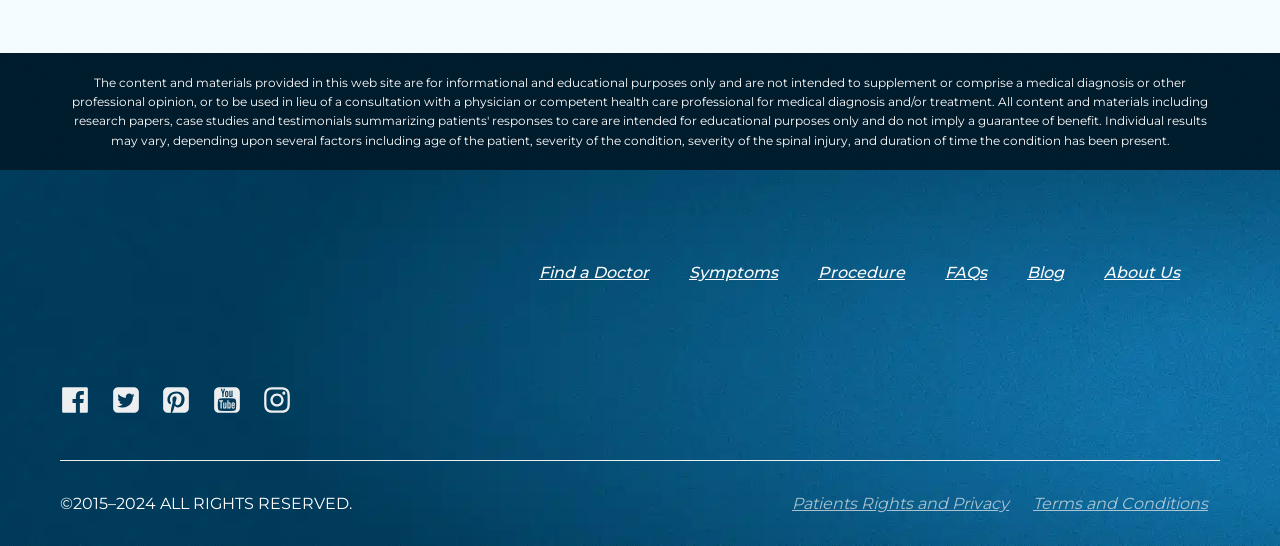What are the two links at the bottom right?
Please respond to the question with as much detail as possible.

I found two links at the bottom right of the webpage, which are 'Patients Rights and Privacy' and 'Terms and Conditions'. These links are likely related to legal or policy information about the website or organization.